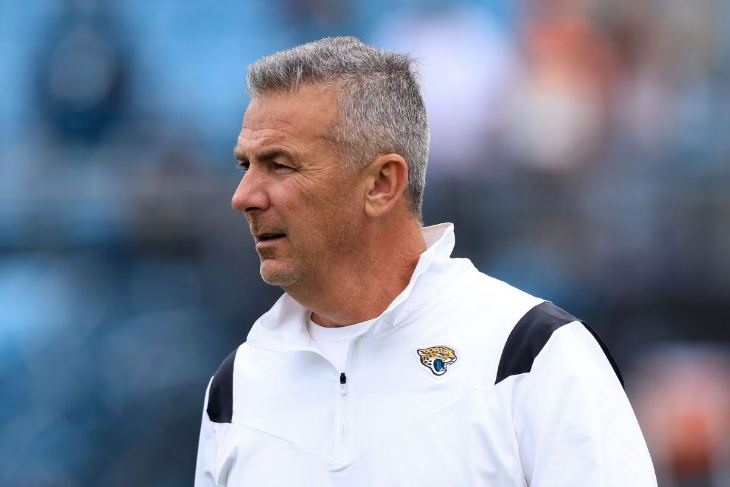How much is Urban Meyer's contract worth per year?
Based on the image, answer the question with a single word or brief phrase.

$12 million